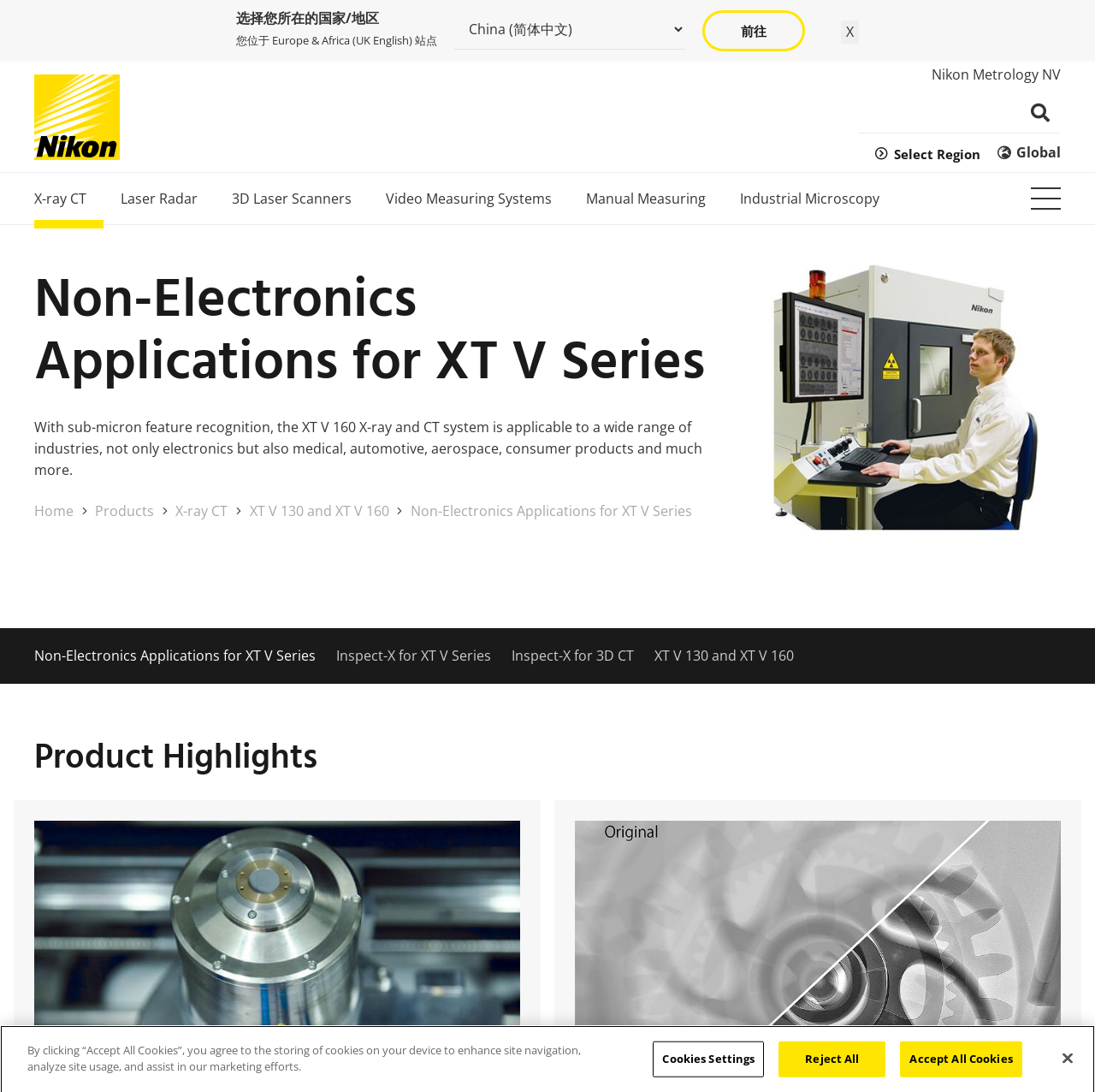Find the bounding box coordinates of the clickable region needed to perform the following instruction: "click on menu". The coordinates should be provided as four float numbers between 0 and 1, i.e., [left, top, right, bottom].

[0.931, 0.162, 0.979, 0.201]